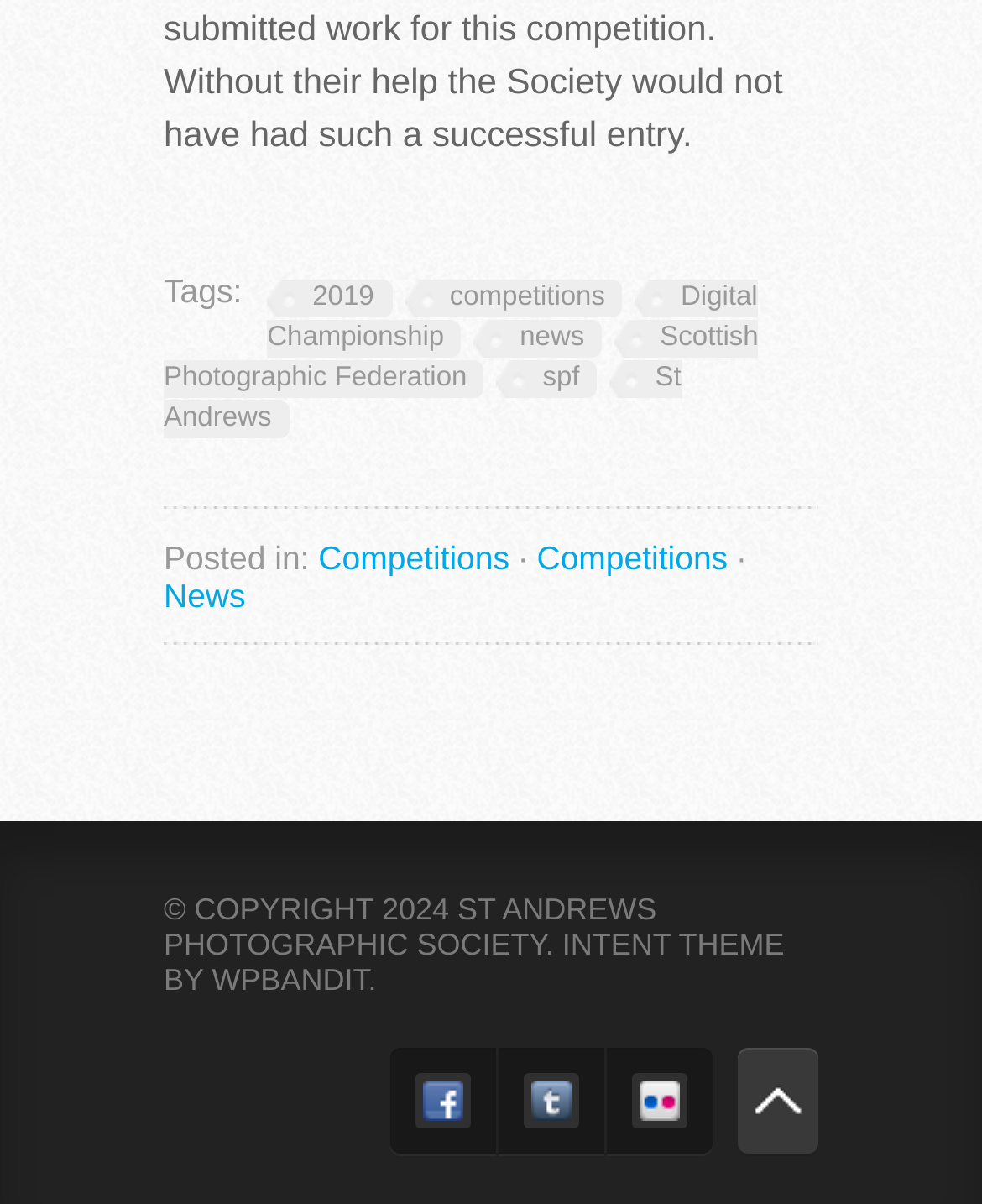Identify the bounding box coordinates of the clickable region to carry out the given instruction: "Go to the Digital Championship page".

[0.272, 0.503, 0.772, 0.568]